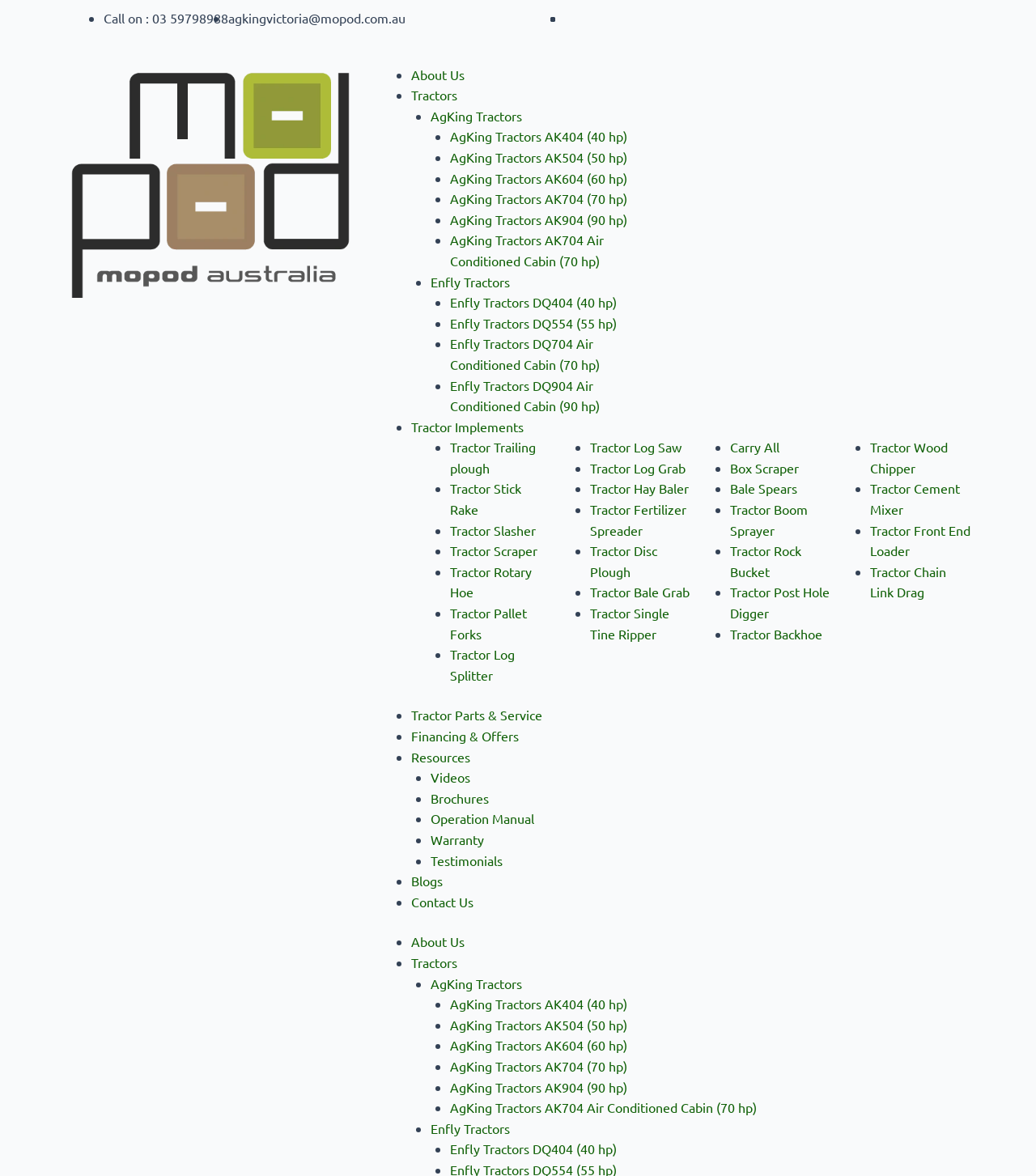Please identify the bounding box coordinates of the area that needs to be clicked to follow this instruction: "Learn more about 'Carry All'".

[0.705, 0.373, 0.752, 0.387]